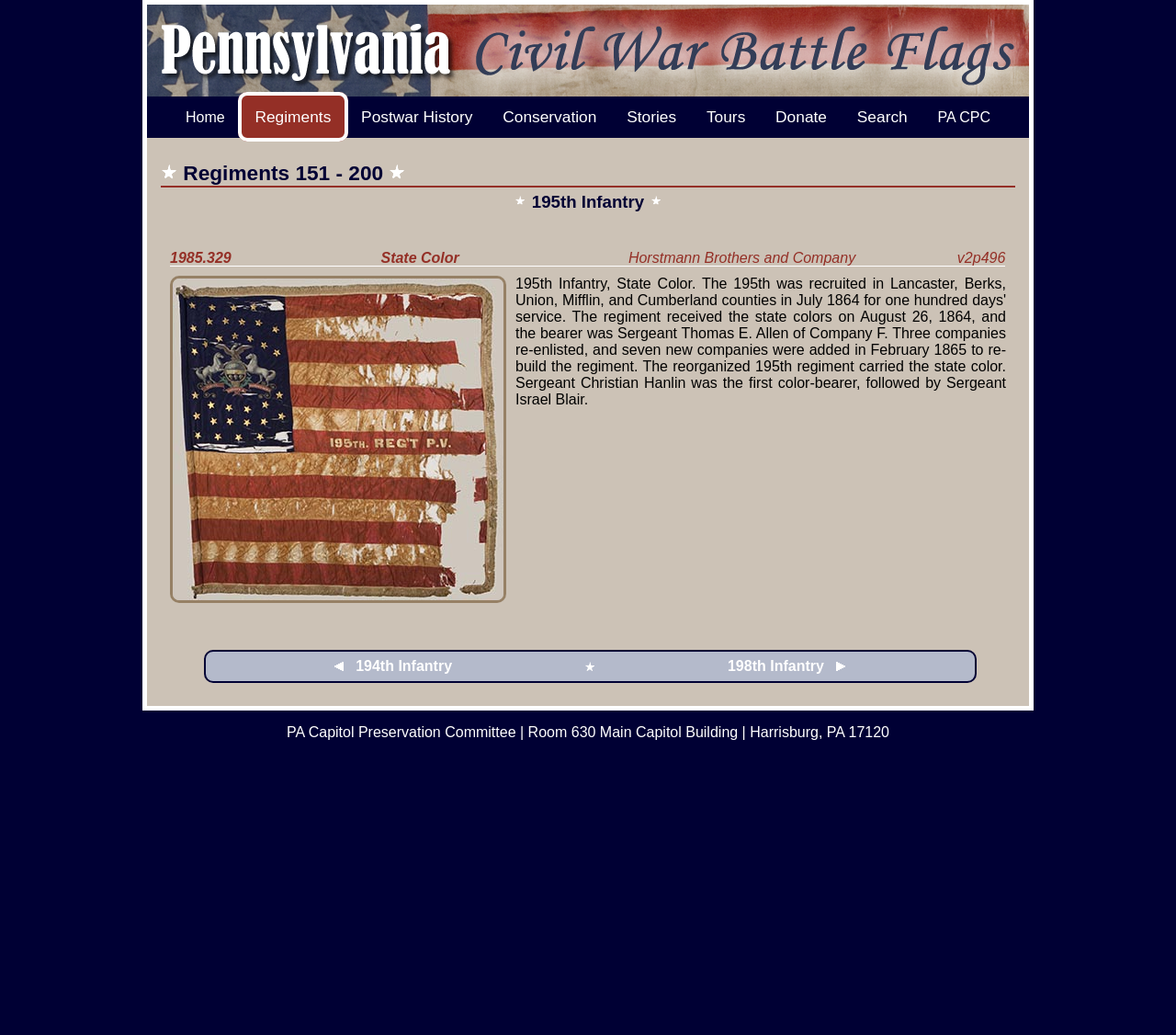Using the webpage screenshot, find the UI element described by 198th Infantry. Provide the bounding box coordinates in the format (top-left x, top-left y, bottom-right x, bottom-right y), ensuring all values are floating point numbers between 0 and 1.

[0.619, 0.636, 0.724, 0.651]